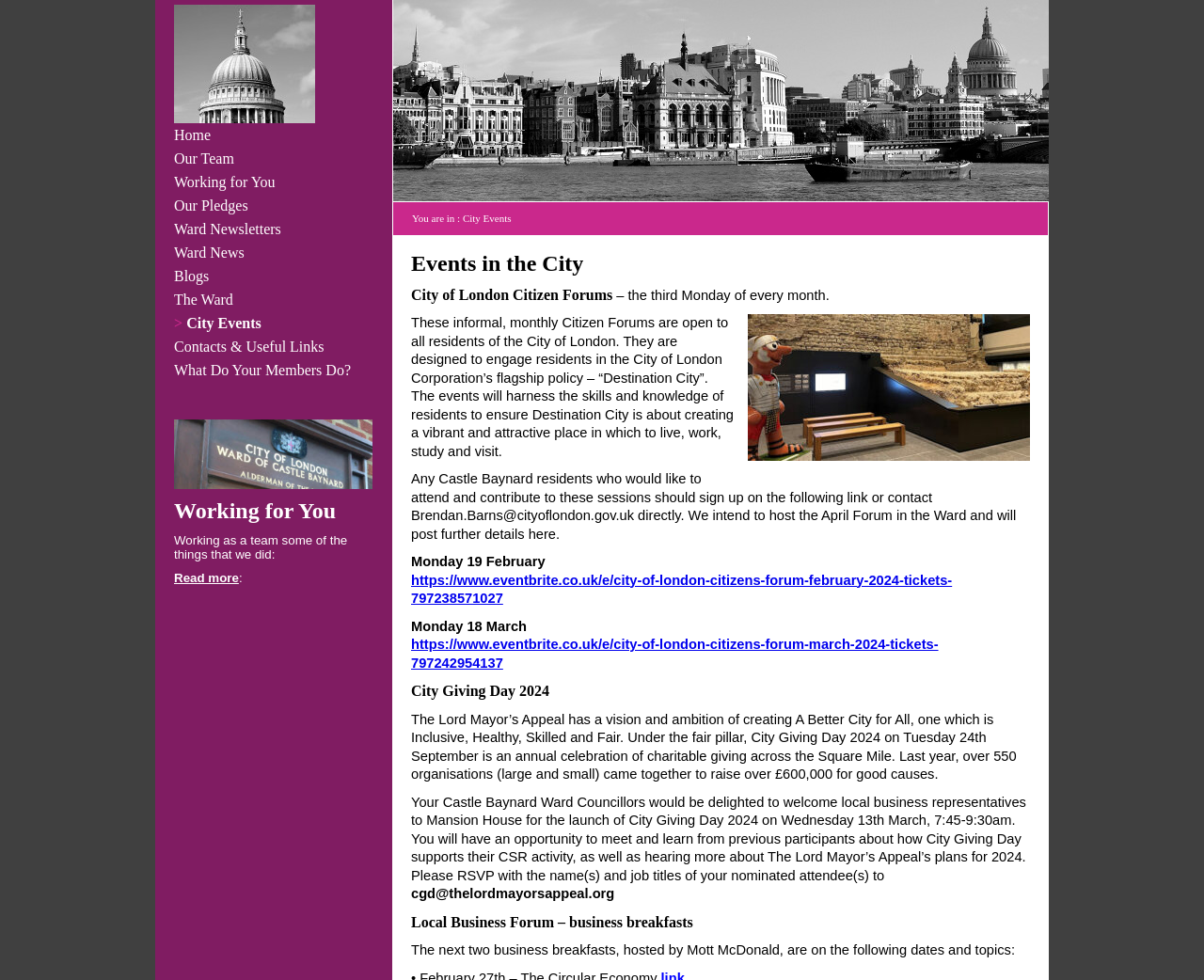Identify the coordinates of the bounding box for the element described below: "Contacts & Useful Links". Return the coordinates as four float numbers between 0 and 1: [left, top, right, bottom].

[0.145, 0.345, 0.269, 0.362]